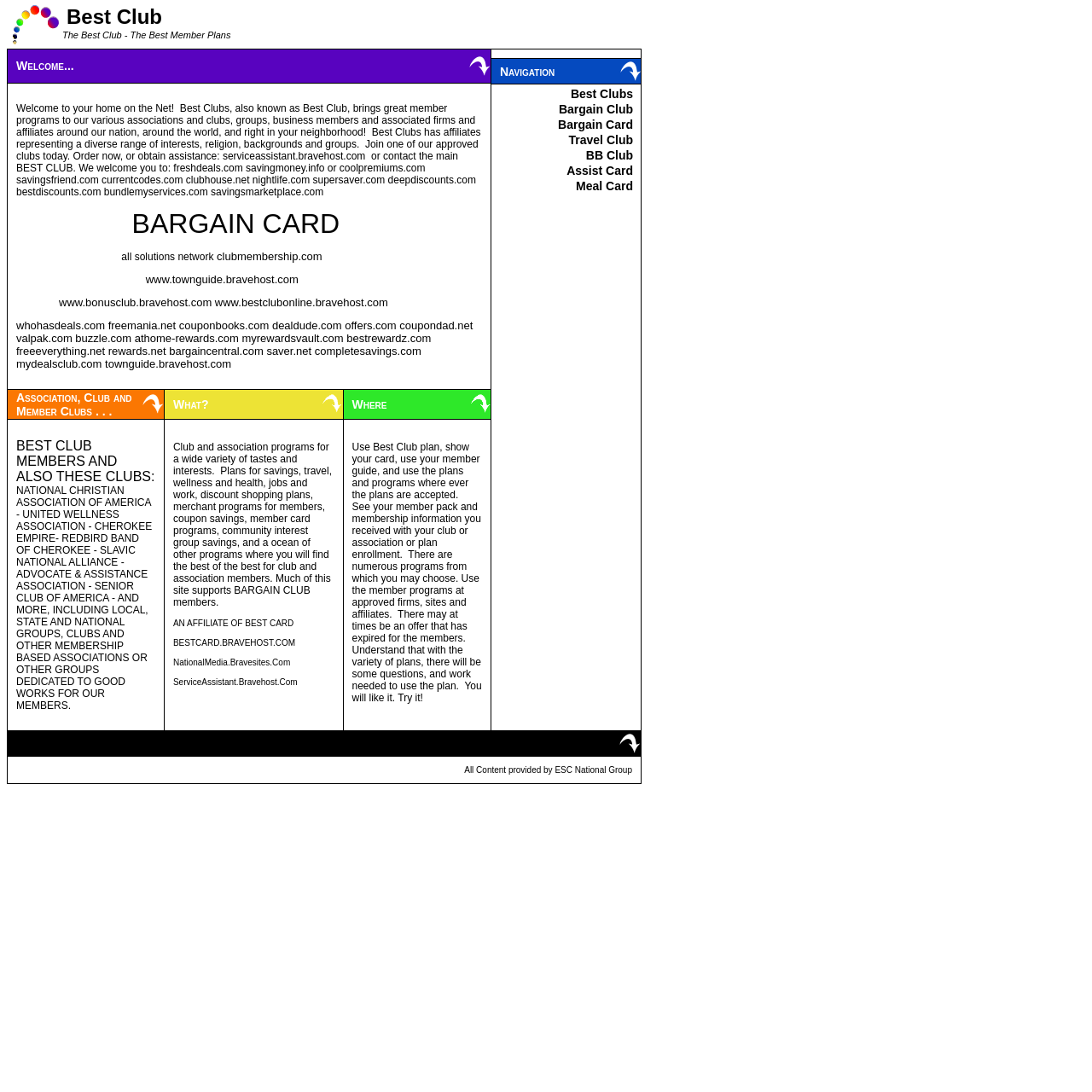Please determine the bounding box coordinates of the section I need to click to accomplish this instruction: "Learn about Bargain Card".

[0.511, 0.108, 0.58, 0.12]